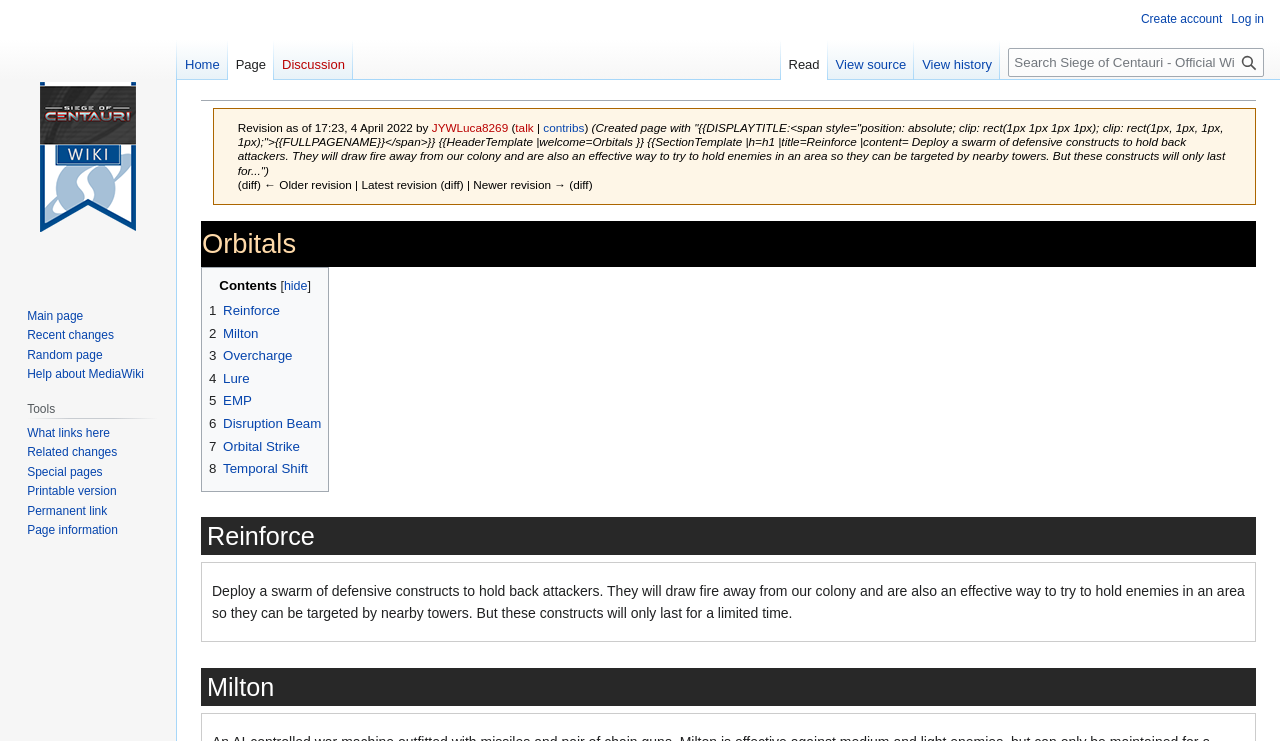Locate the bounding box coordinates of the element I should click to achieve the following instruction: "Go to the main page".

[0.021, 0.417, 0.065, 0.436]